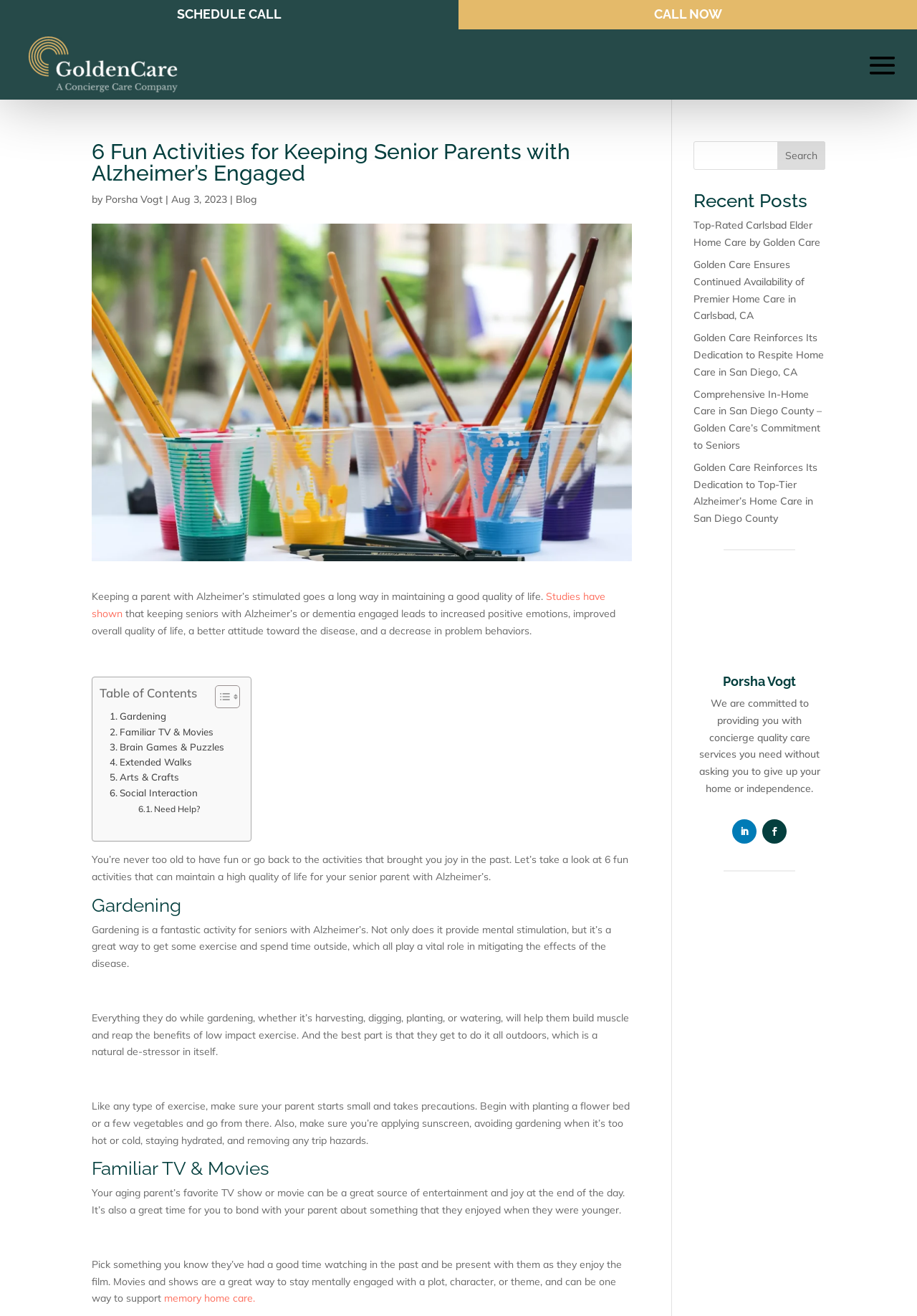Indicate the bounding box coordinates of the clickable region to achieve the following instruction: "Click the 'SCHEDULE CALL' link."

[0.179, 0.0, 0.321, 0.023]